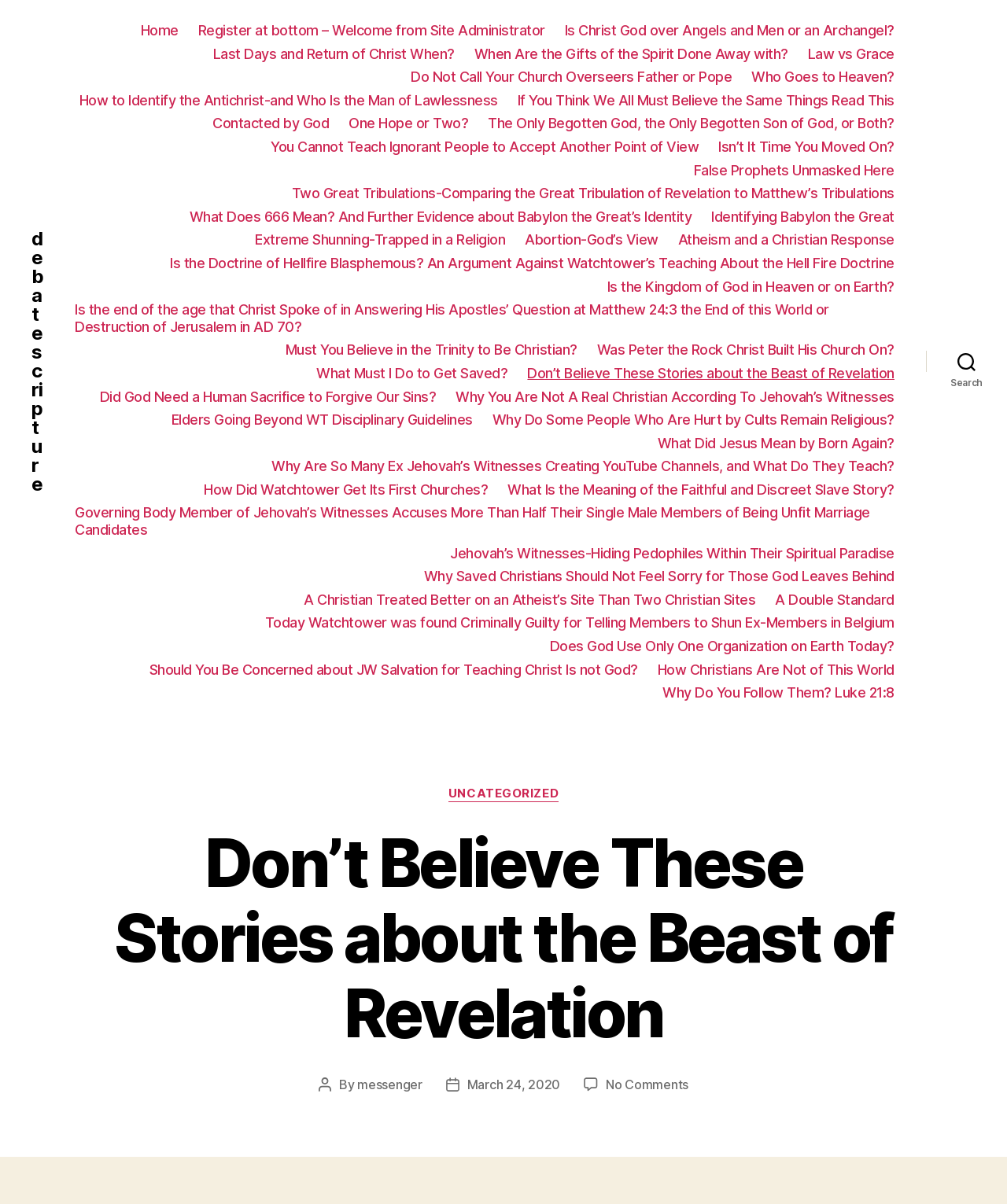Find the bounding box coordinates of the UI element according to this description: "Uncategorized".

[0.445, 0.653, 0.555, 0.666]